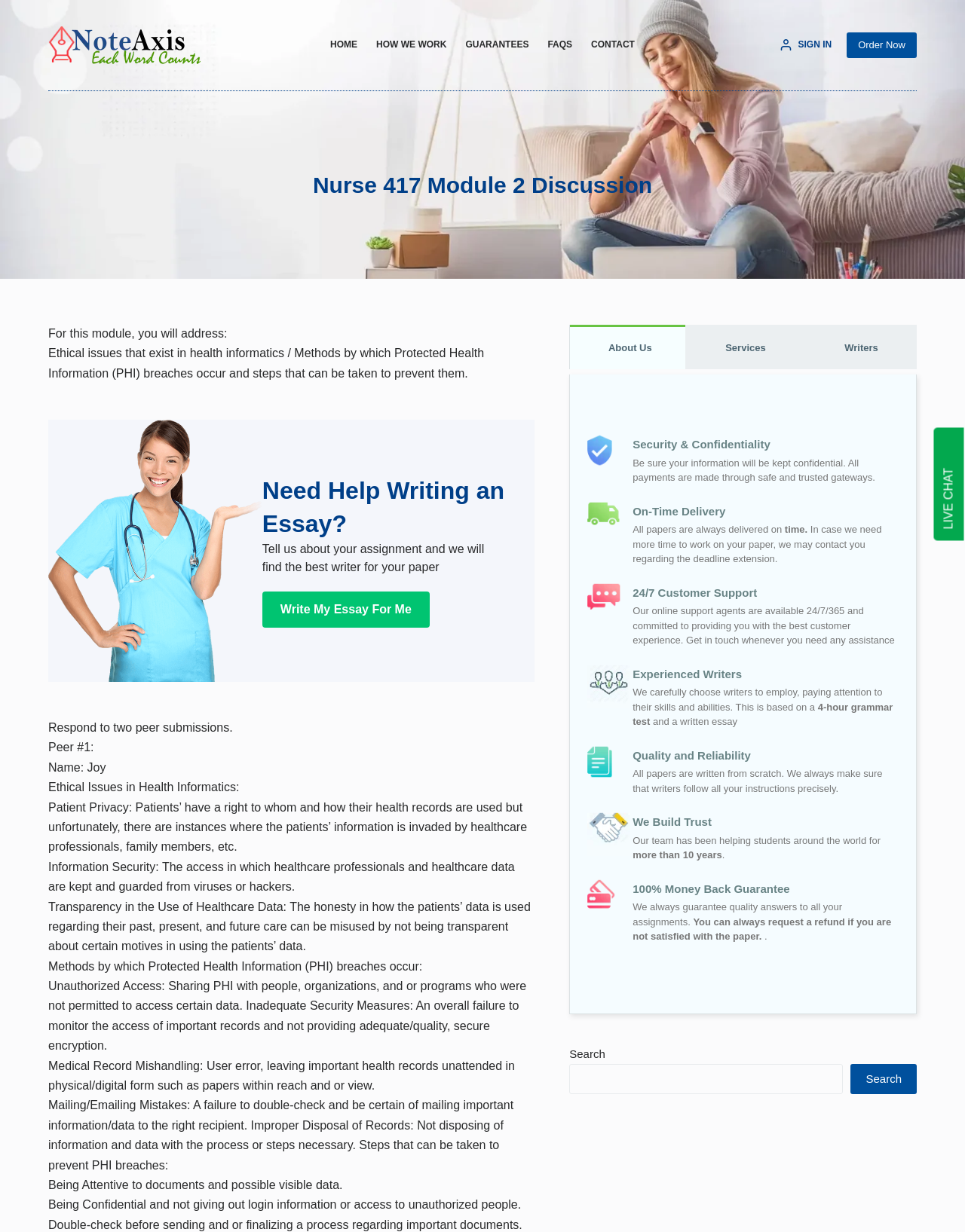Find the bounding box coordinates for the area that should be clicked to accomplish the instruction: "Click on the 'Order Now' button".

[0.877, 0.026, 0.95, 0.047]